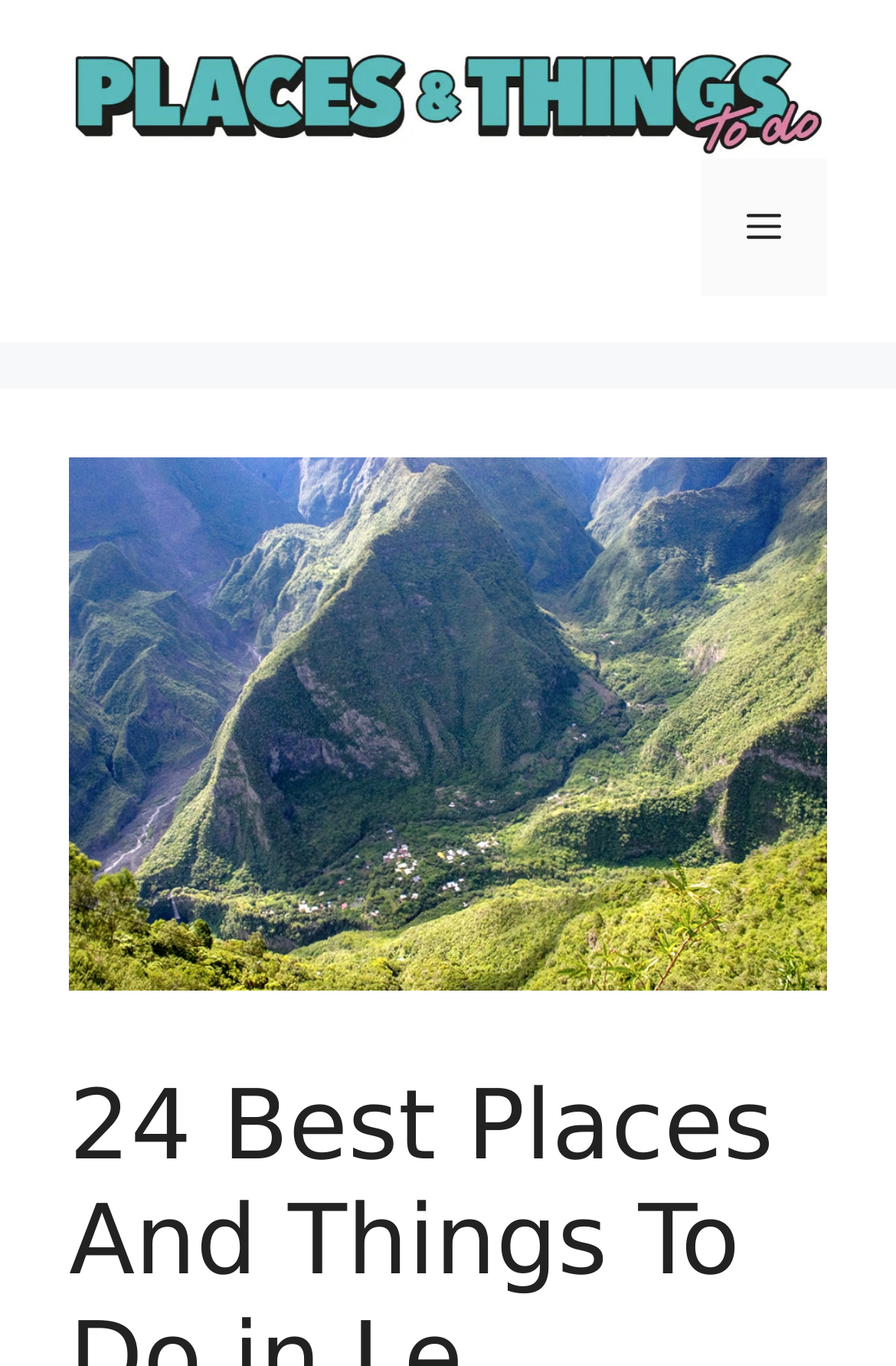Extract the bounding box for the UI element that matches this description: "alt="Places And Things To Do"".

[0.077, 0.058, 0.923, 0.091]